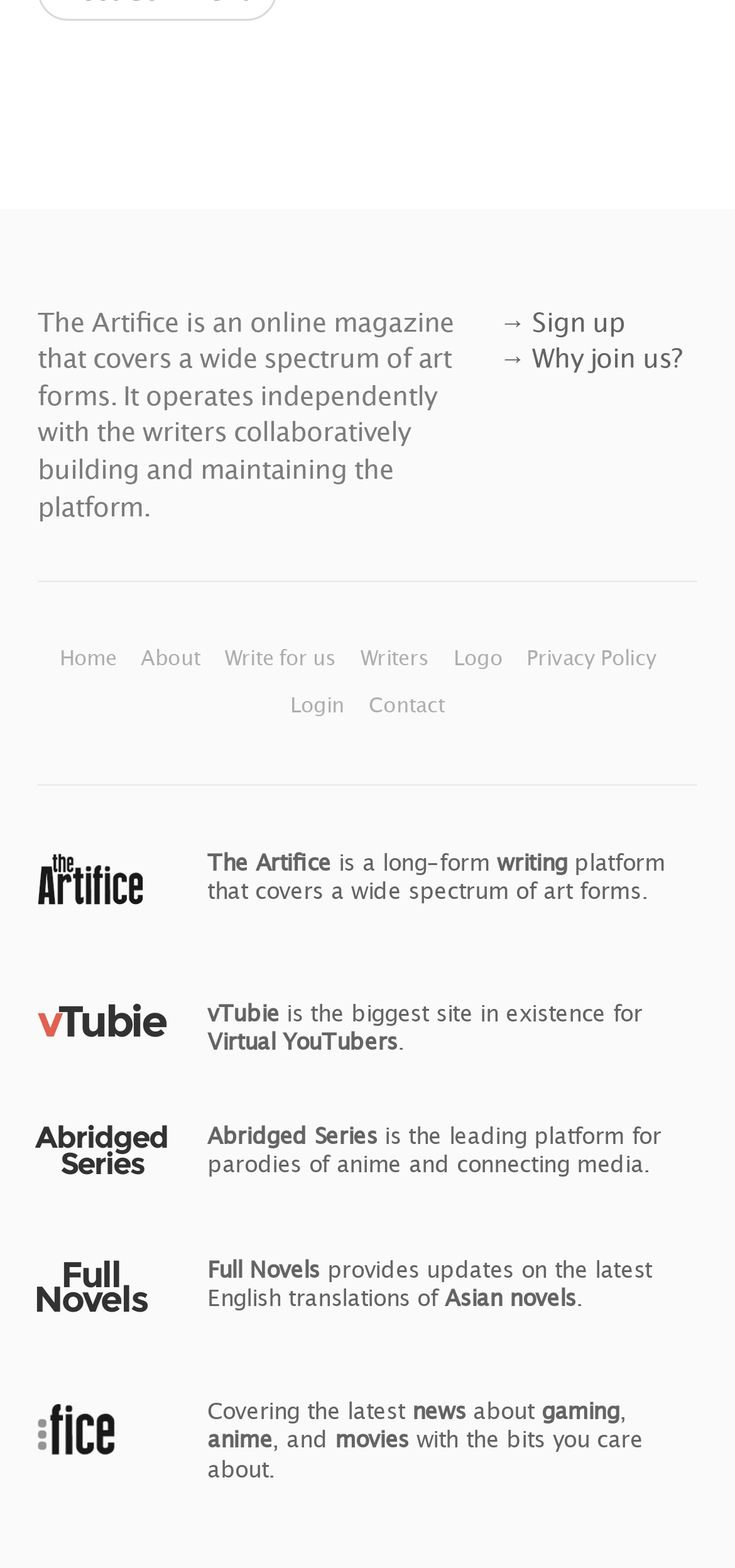What is the name of the platform that covers Virtual YouTubers?
Analyze the image and deliver a detailed answer to the question.

The platform that covers Virtual YouTubers is mentioned in the middle part of the webpage, and it is named 'vTubie'. This information can be found by reading the text adjacent to the 'vTubie' link.